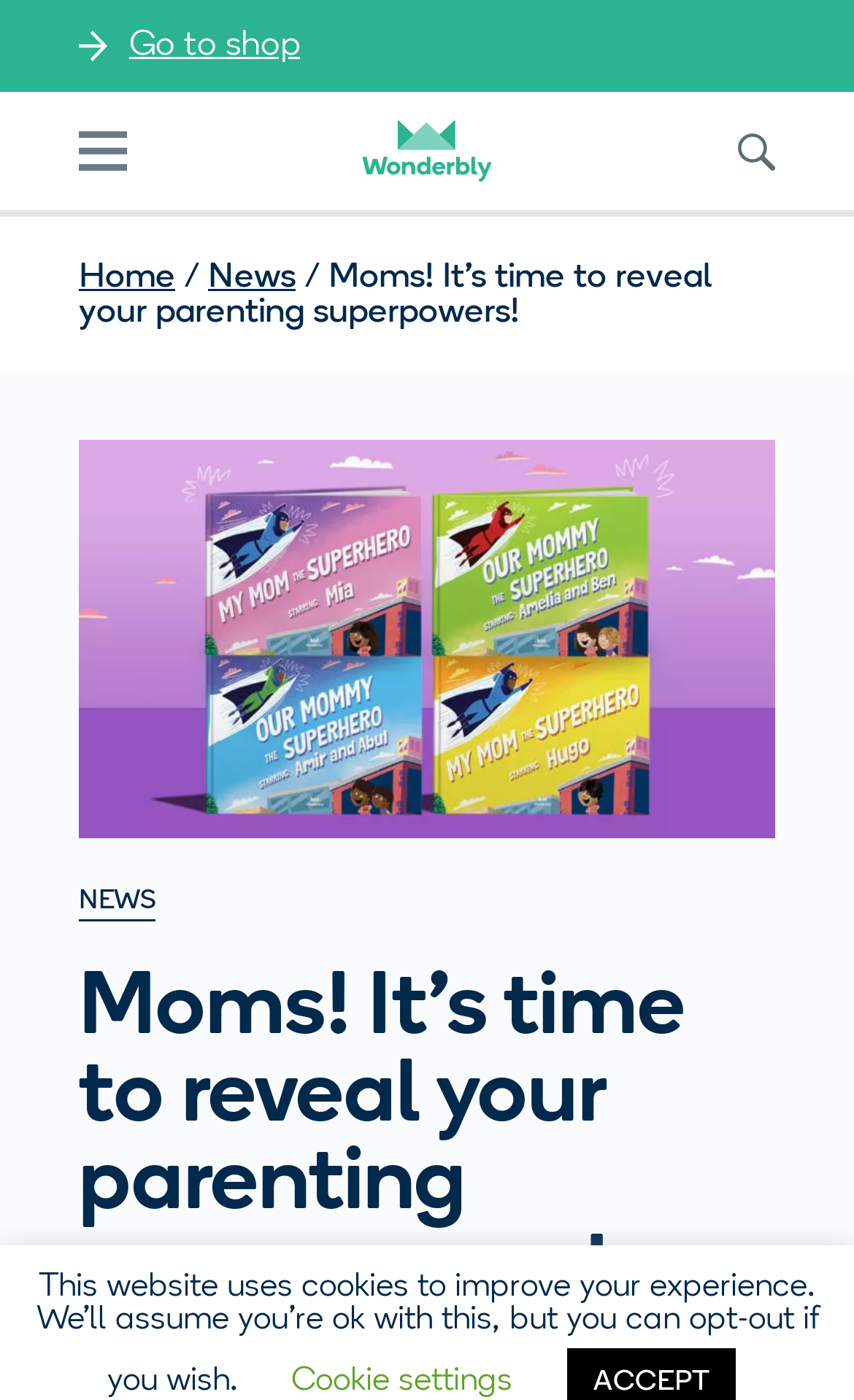Can you find and provide the title of the webpage?

Moms! It’s time to reveal your parenting superpowers!